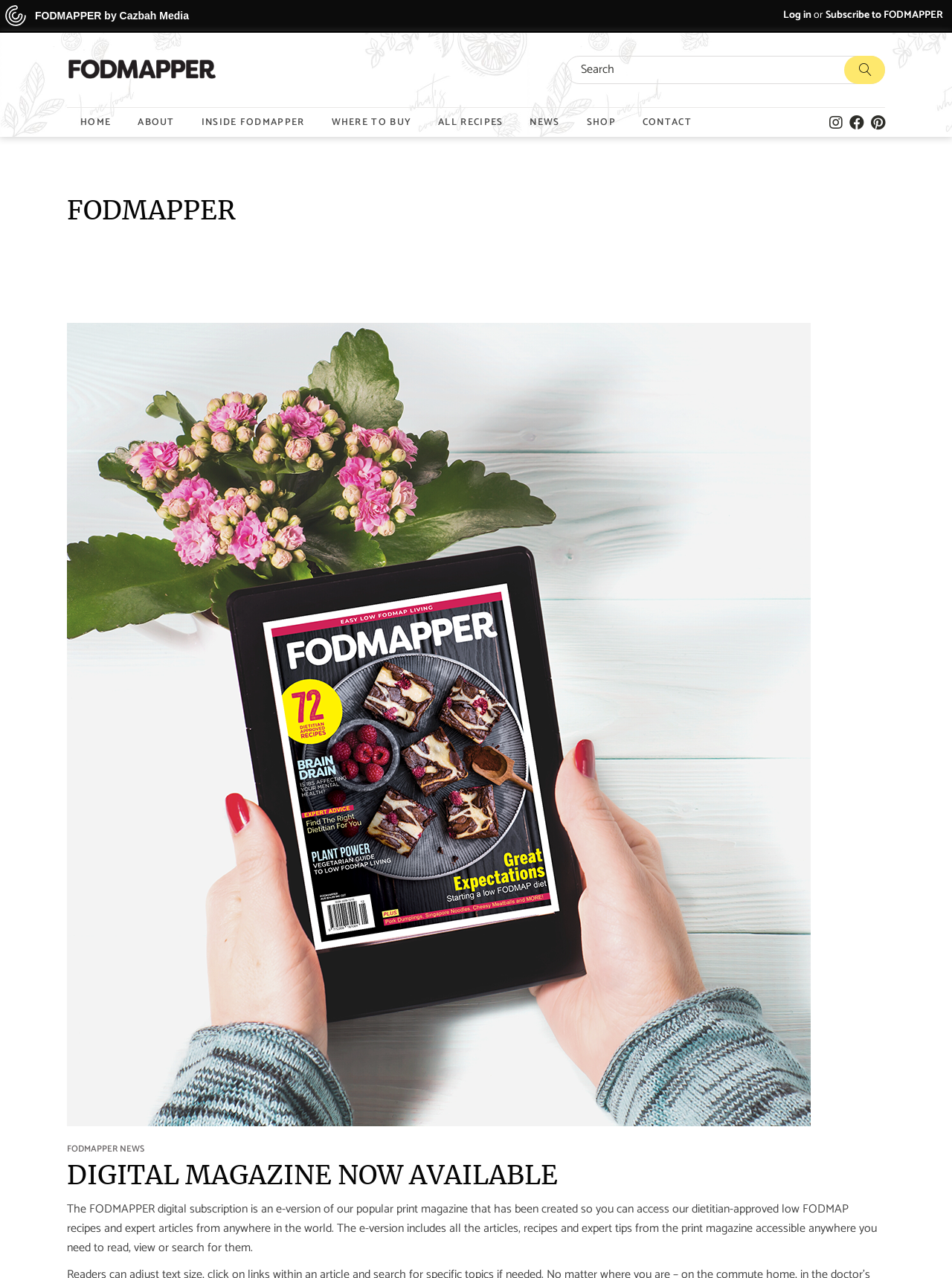Determine the bounding box coordinates for the region that must be clicked to execute the following instruction: "Search for something".

[0.594, 0.044, 0.93, 0.066]